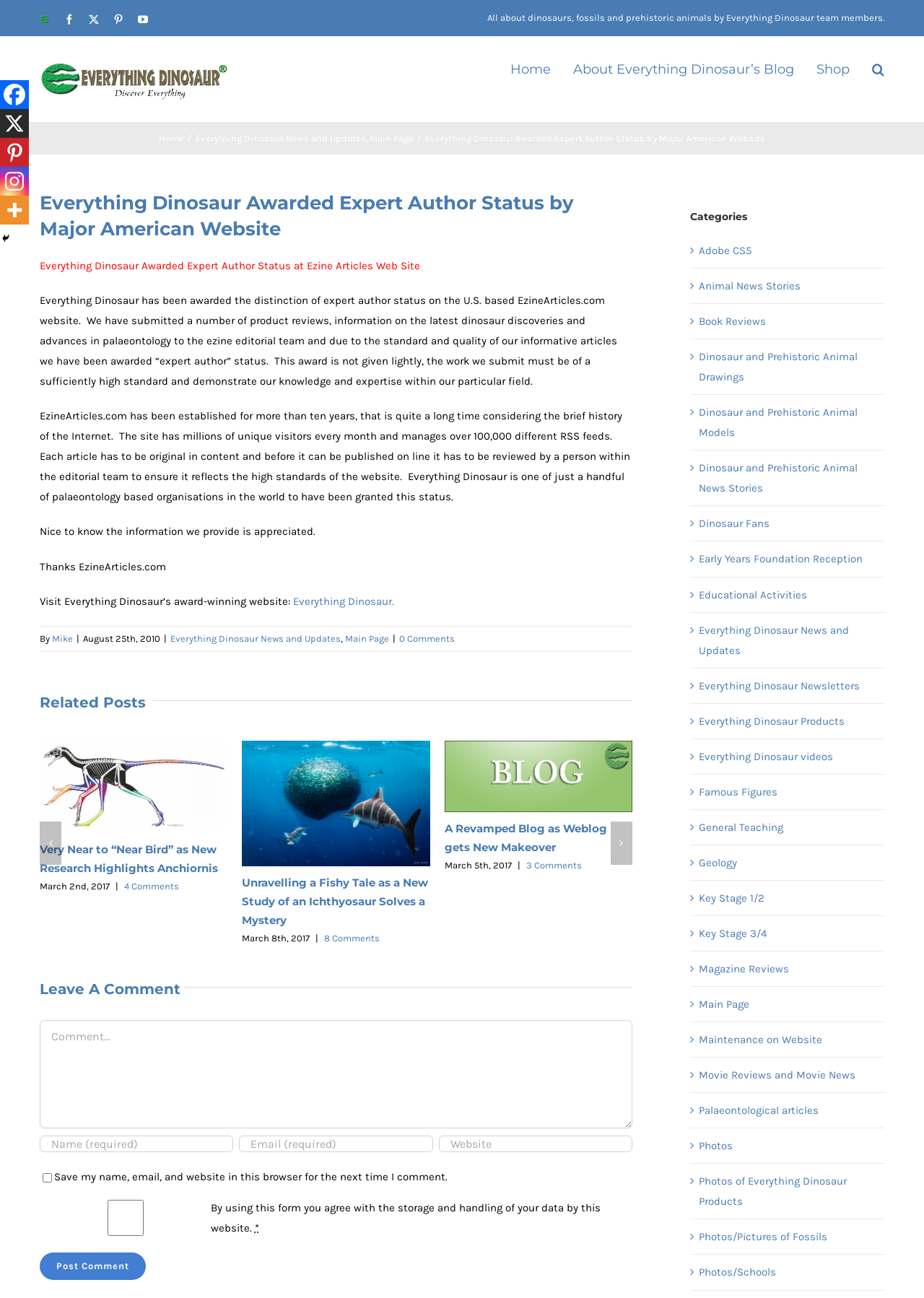How many social media links are there?
Utilize the image to construct a detailed and well-explained answer.

There are five social media links at the top of the webpage, which are Facebook, X, Pinterest, YouTube, and Instagram.